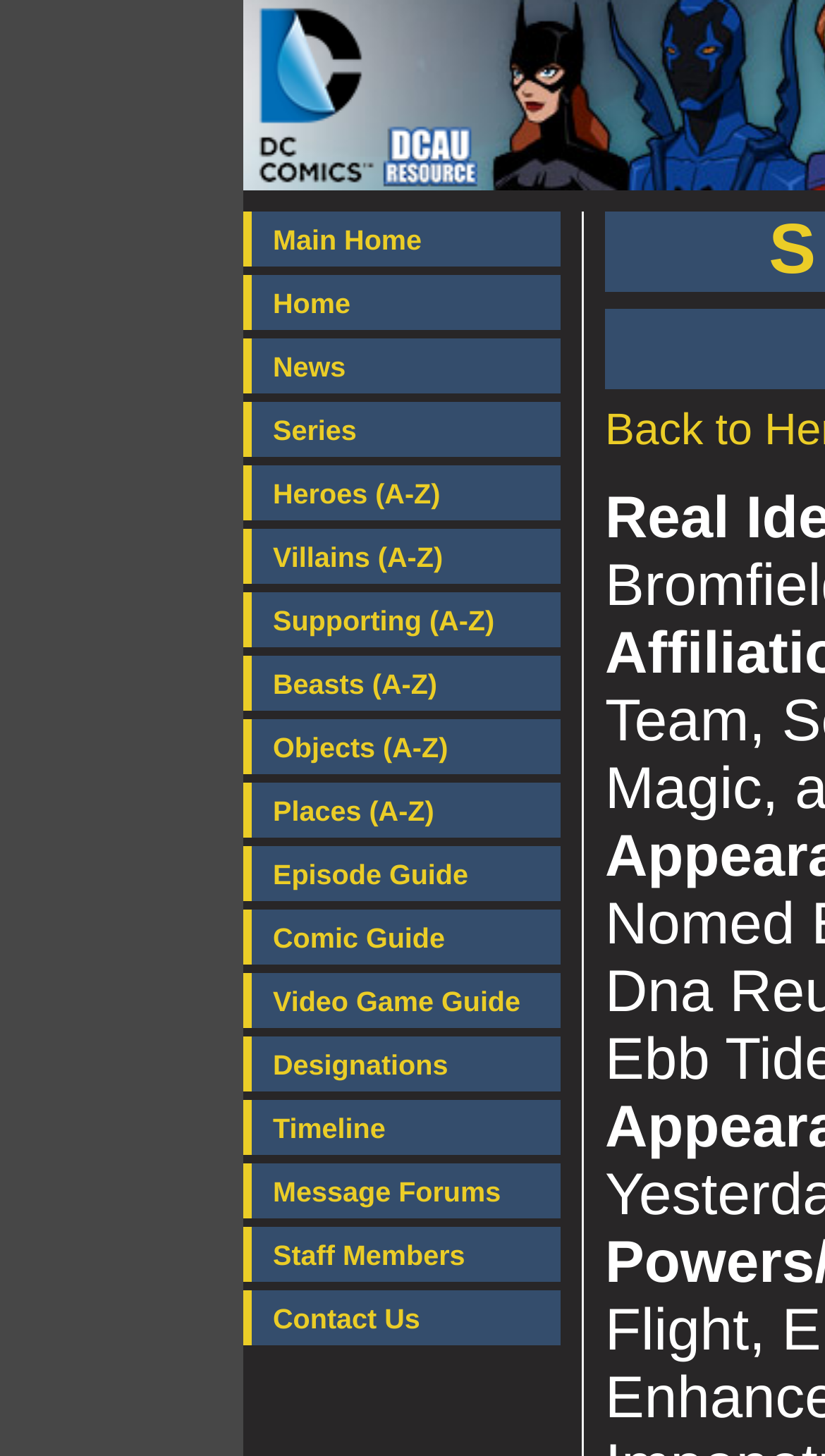Identify the bounding box coordinates for the region to click in order to carry out this instruction: "contact us". Provide the coordinates using four float numbers between 0 and 1, formatted as [left, top, right, bottom].

[0.295, 0.886, 0.679, 0.924]